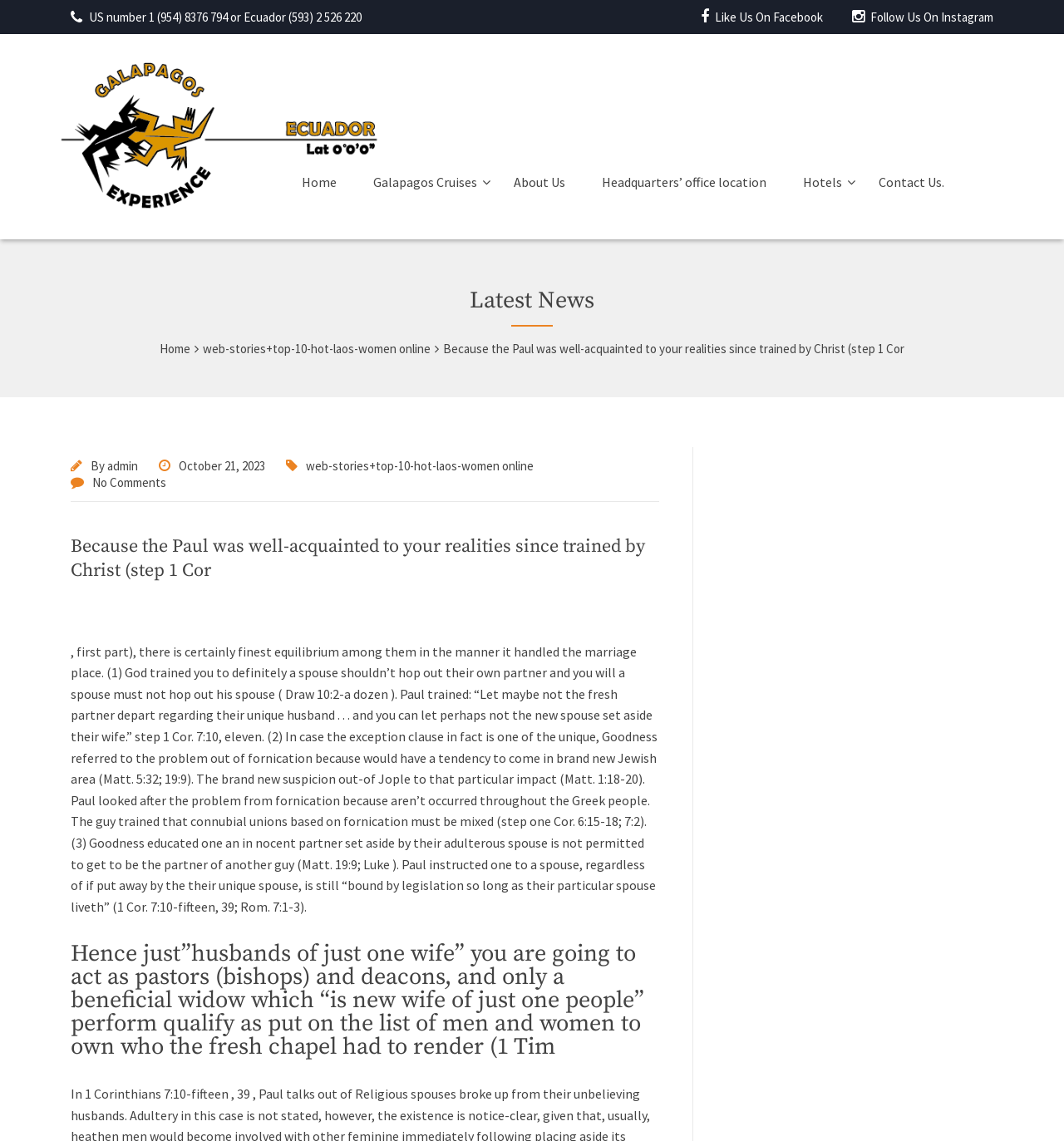What is the phone number for US?
Could you give a comprehensive explanation in response to this question?

I found the phone number by looking at the StaticText element with the OCR text 'US number 1 (954) 8376 794 or Ecuador (593) 2 526 220' at the top of the webpage.